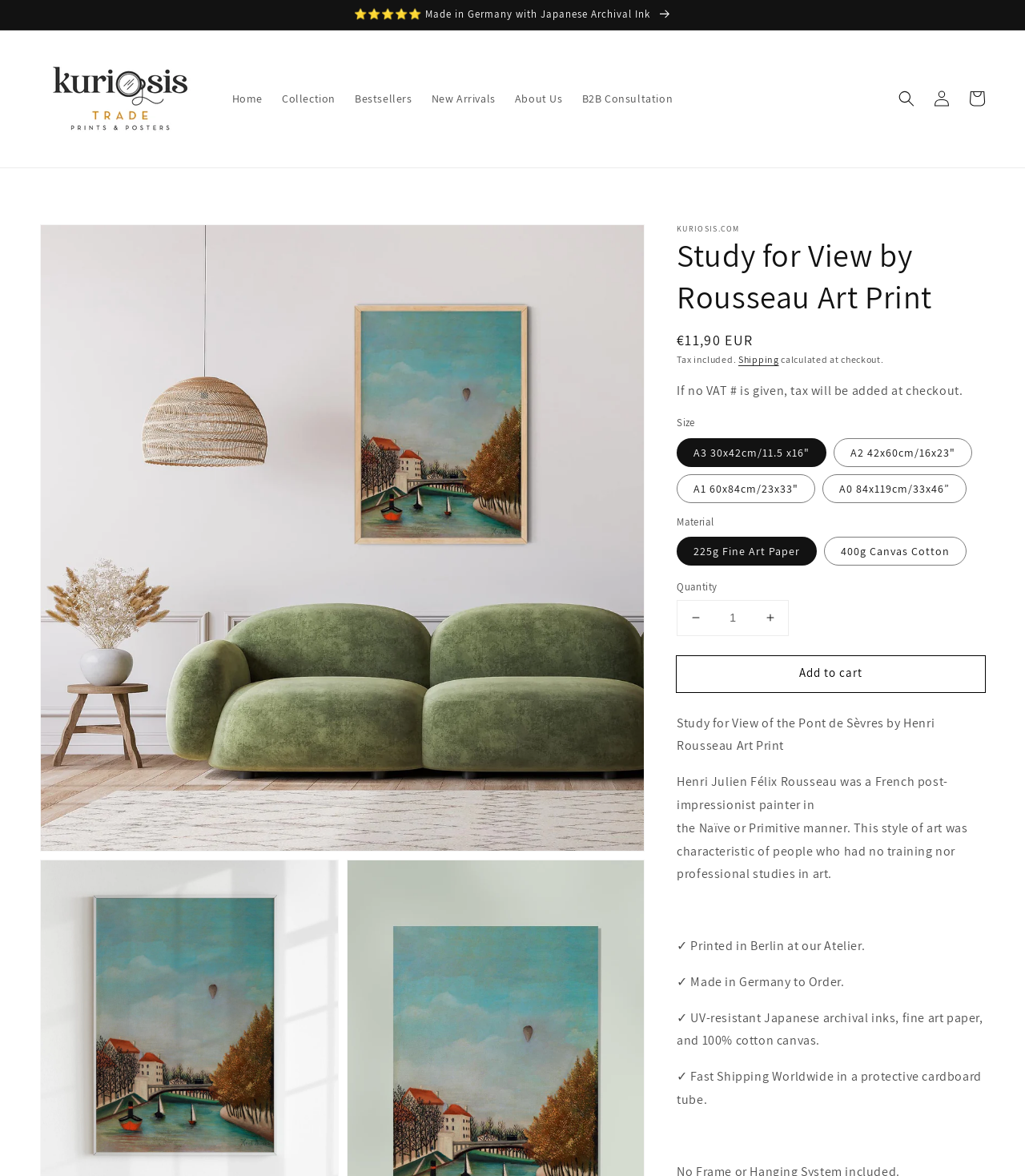Create an in-depth description of the webpage, covering main sections.

This webpage is an e-commerce product page for an art print titled "Study for View by Rousseau Art Print". At the top, there is an announcement section with a five-star rating and a link to "Made in Germany with Japanese Archival Ink". Below this, there is a navigation menu with links to "Home", "Collection", "Bestsellers", "New Arrivals", "About Us", and "B2B Consultation". 

To the right of the navigation menu, there is a search button and links to "Log in" and "Cart". Below this, there is a product information section with a heading that matches the product title. The product information section is divided into several parts, including a price section with a regular price of €11.90 EUR, a tax notice, and a shipping notice. 

There are also two groups of radio buttons, one for selecting the size of the print and the other for selecting the material. The available sizes are A3, A2, A1, and A0, and the available materials are 225g Fine Art Paper and 400g Canvas Cotton. 

Below the material selection, there is a quantity section with a spin button and buttons to increase or decrease the quantity. There is also an "Add to cart" button. 

The product description section is located below the quantity section. It provides information about the artist, Henri Rousseau, and his style of art. There are also several bullet points highlighting the features of the product, including that it is printed in Berlin, made in Germany, and uses UV-resistant Japanese archival inks.